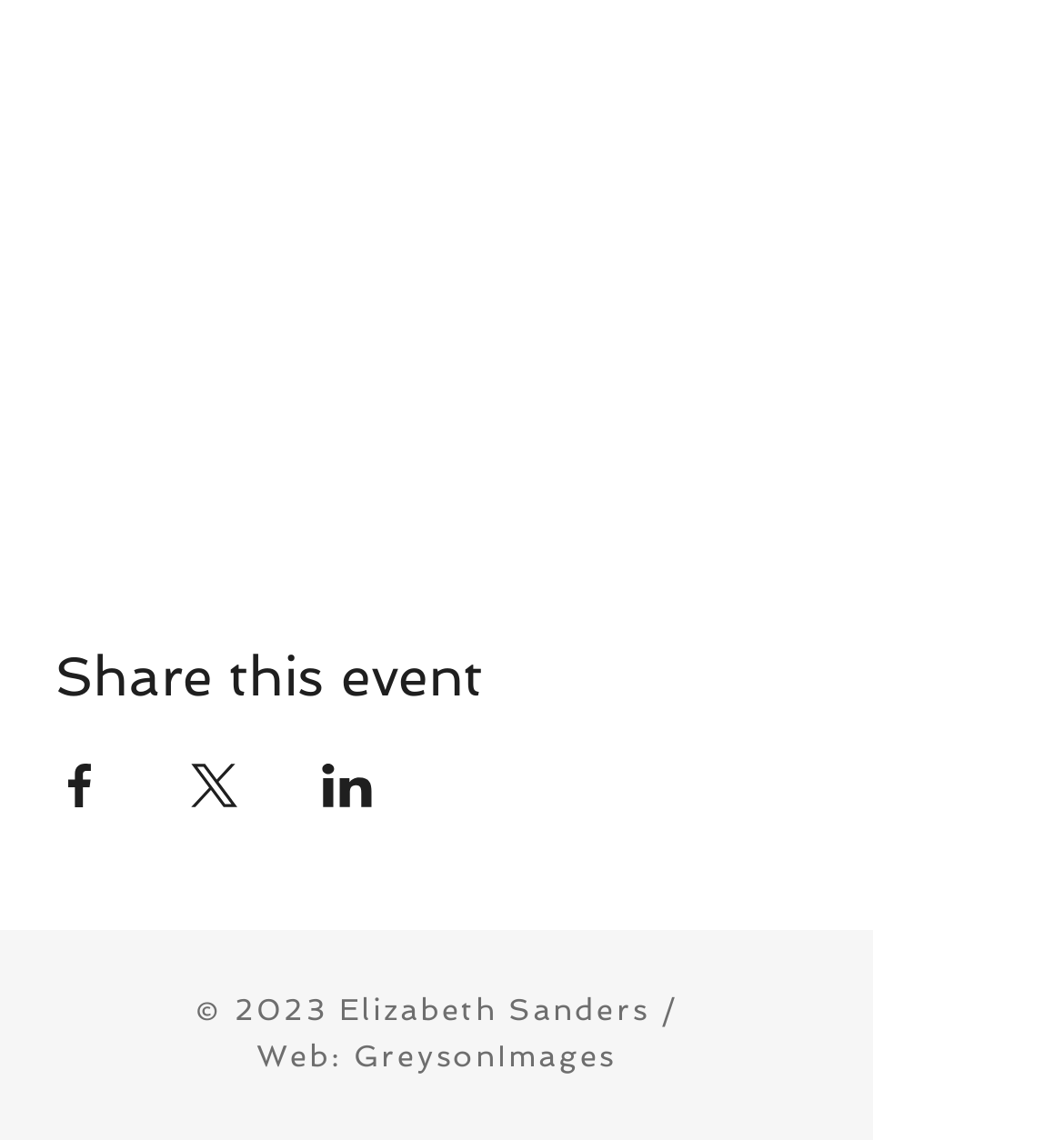Utilize the information from the image to answer the question in detail:
How many social media platforms can the event be shared on?

The 'Share this event' section contains three generic elements with images, which are 'Share event on Facebook', 'Share event on X', and 'Share event on LinkedIn'. Therefore, the event can be shared on three social media platforms.